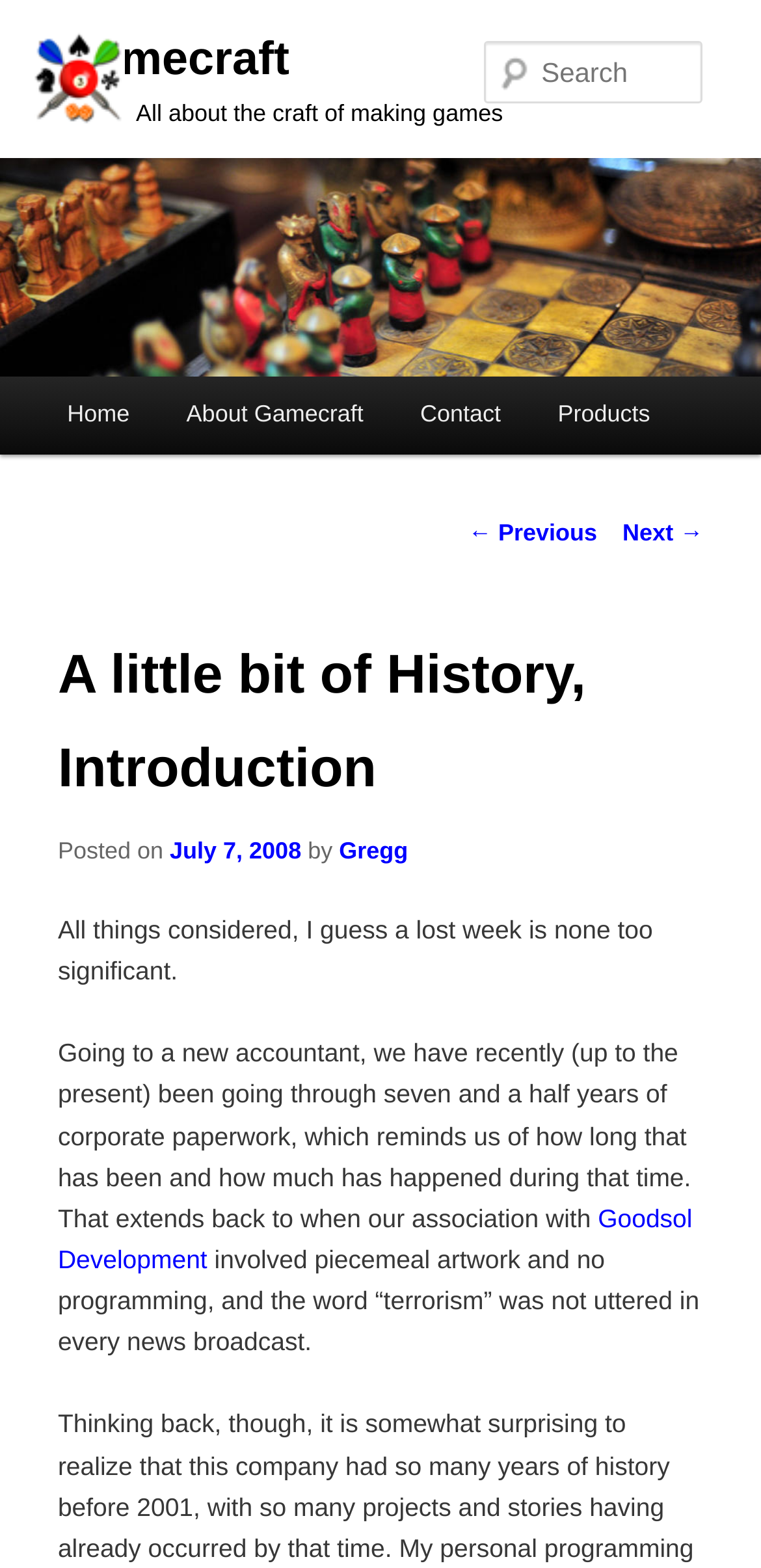Given the element description parent_node: Search name="s" placeholder="Search", identify the bounding box coordinates for the UI element on the webpage screenshot. The format should be (top-left x, top-left y, bottom-right x, bottom-right y), with values between 0 and 1.

[0.637, 0.026, 0.924, 0.066]